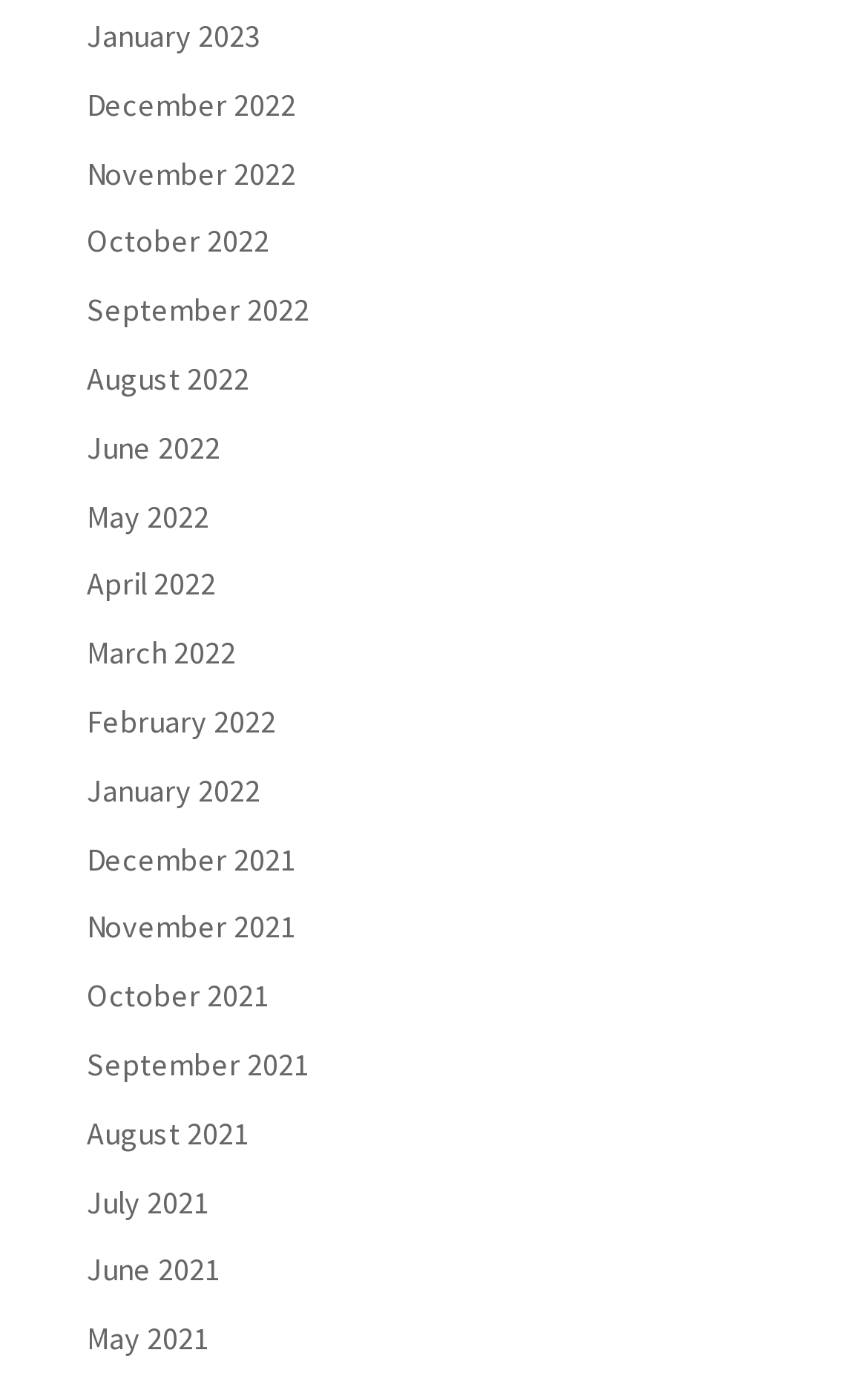Determine the bounding box coordinates for the clickable element required to fulfill the instruction: "View January 2023". Provide the coordinates as four float numbers between 0 and 1, i.e., [left, top, right, bottom].

[0.1, 0.011, 0.3, 0.04]